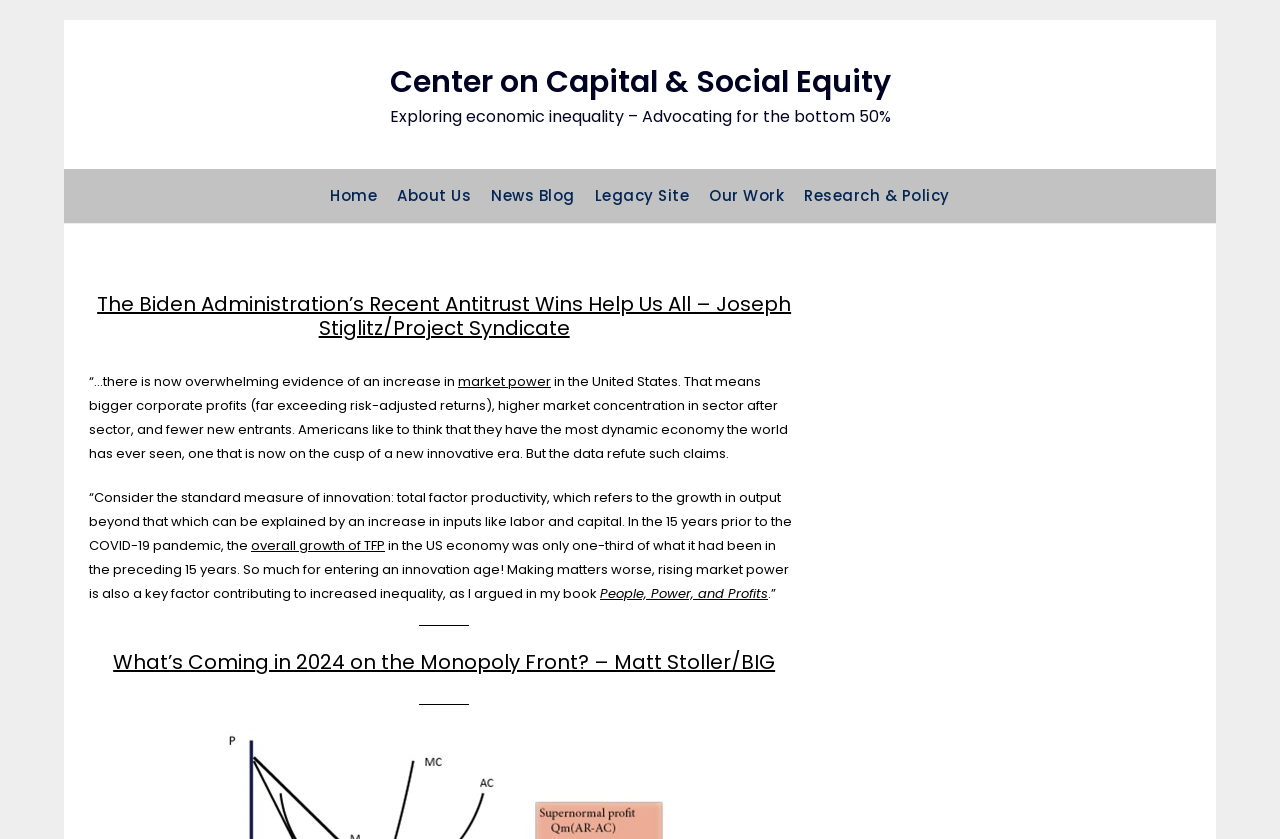Please locate the bounding box coordinates of the element that should be clicked to achieve the given instruction: "check What’s Coming in 2024 on the Monopoly Front?".

[0.088, 0.772, 0.606, 0.806]